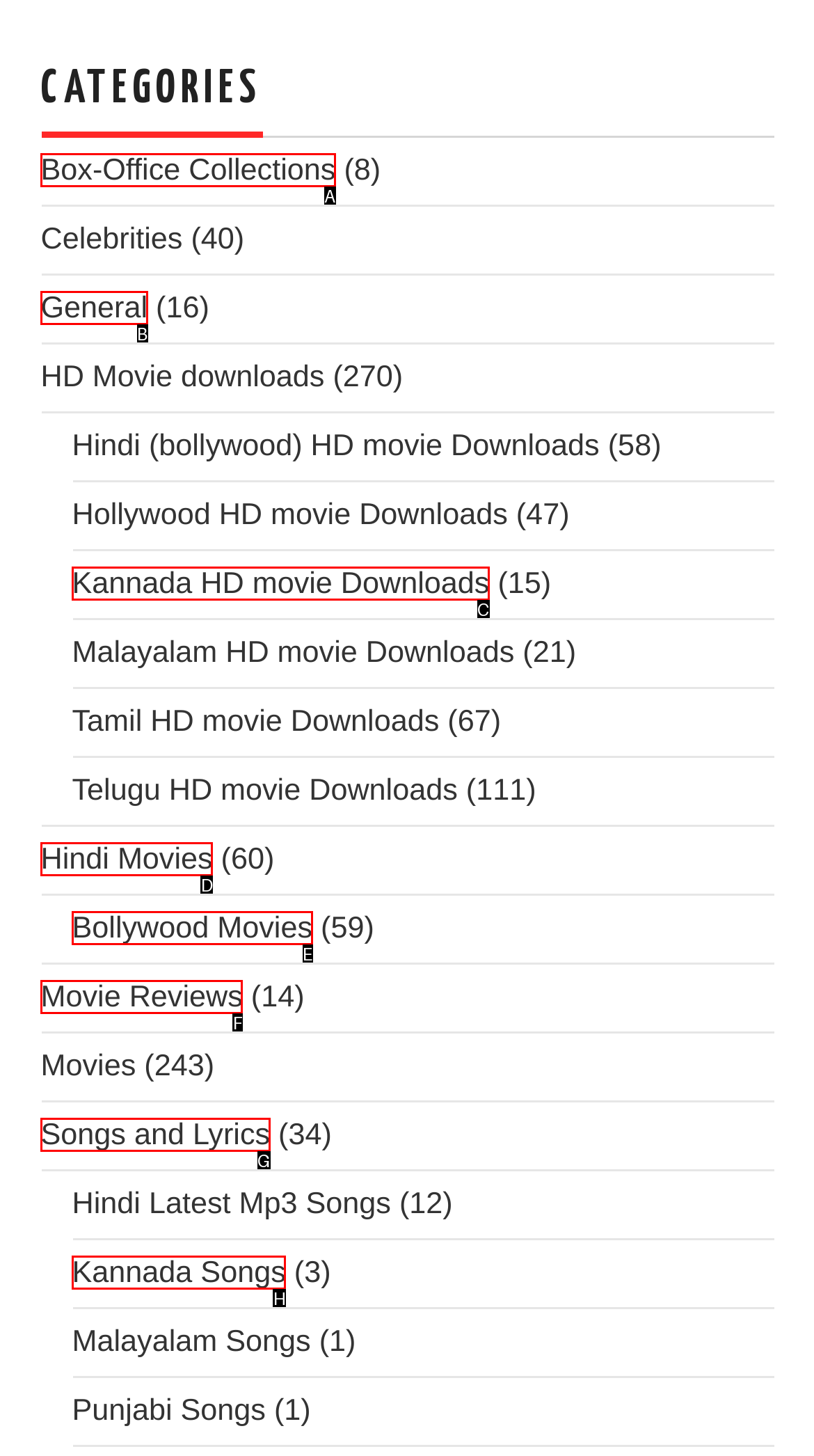From the given choices, determine which HTML element matches the description: Box-Office Collections. Reply with the appropriate letter.

A